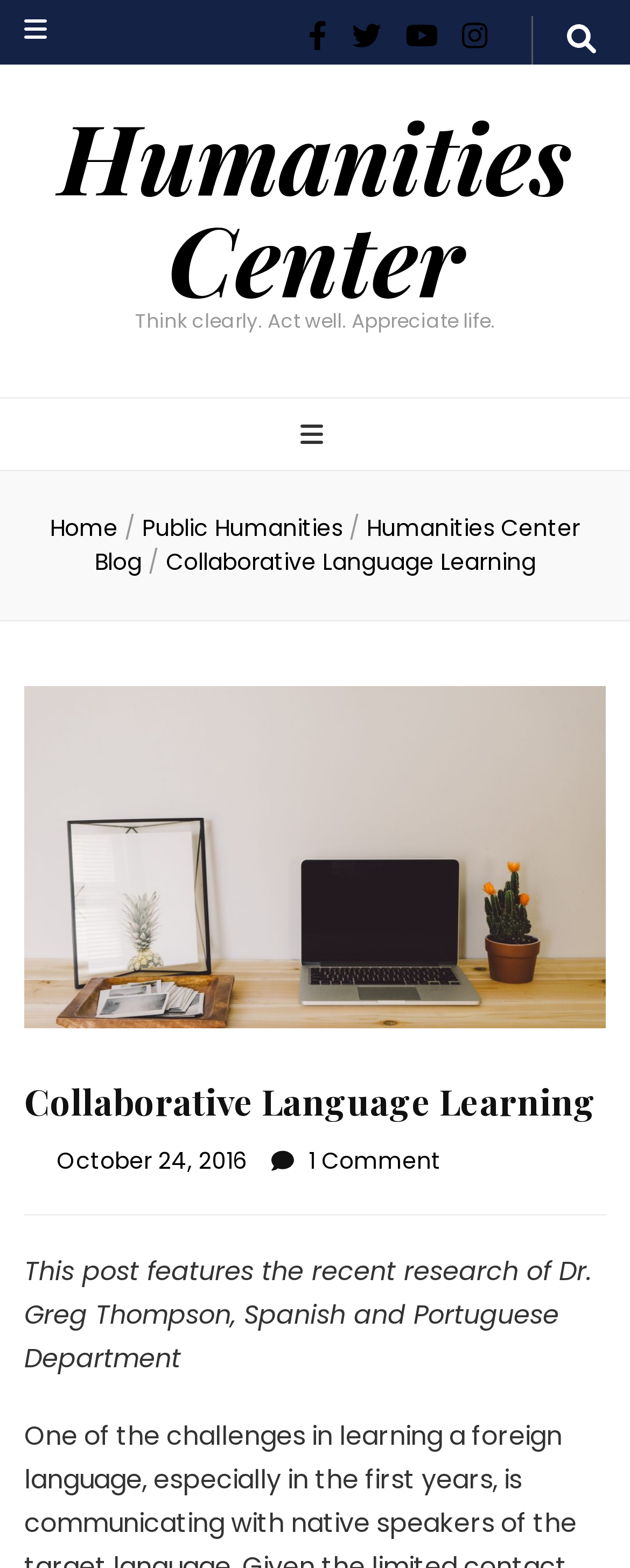What is the topic of the blog post?
Based on the visual content, answer with a single word or a brief phrase.

Collaborative Language Learning